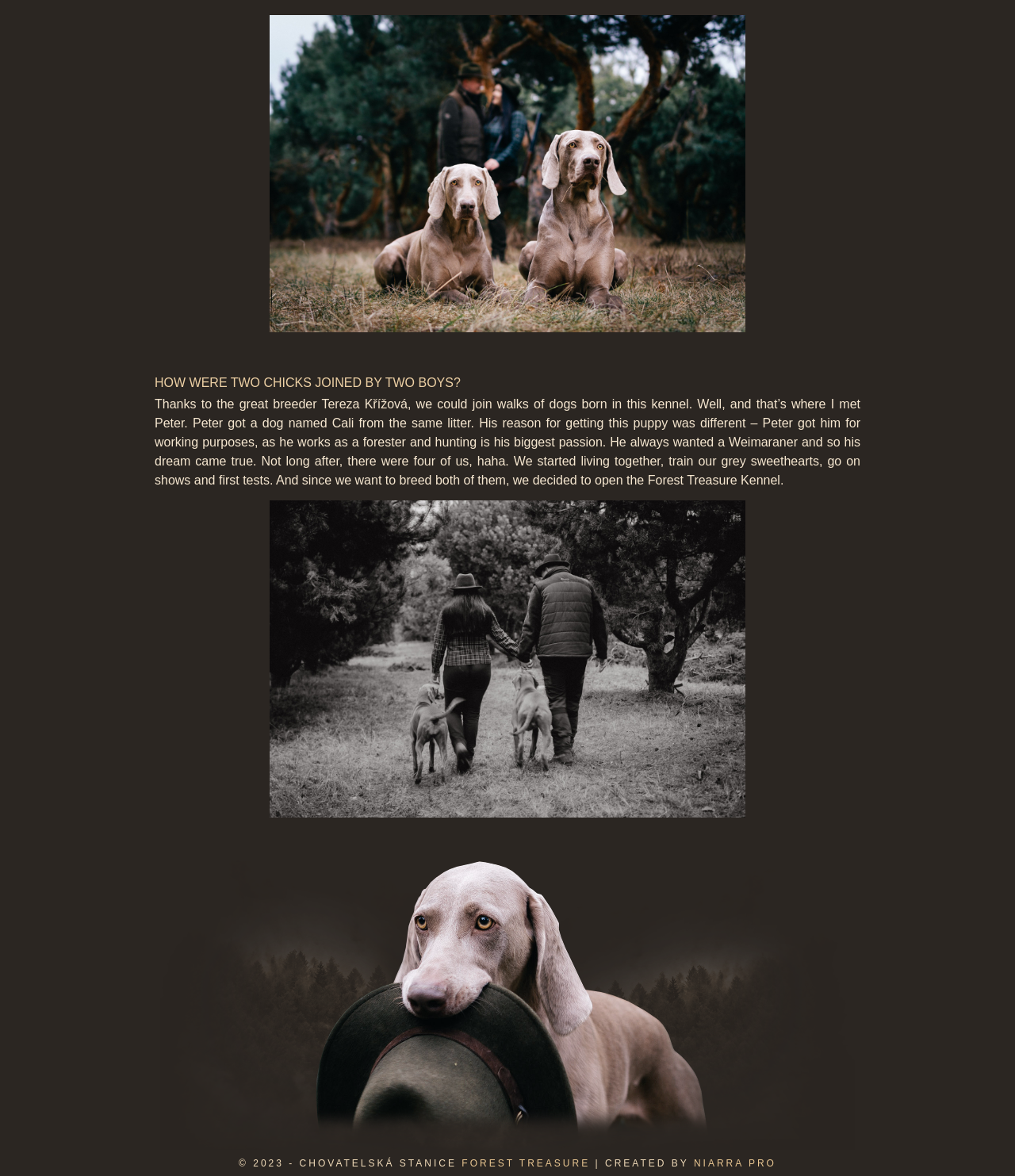Provide your answer in a single word or phrase: 
What is the occupation of Peter?

Forester